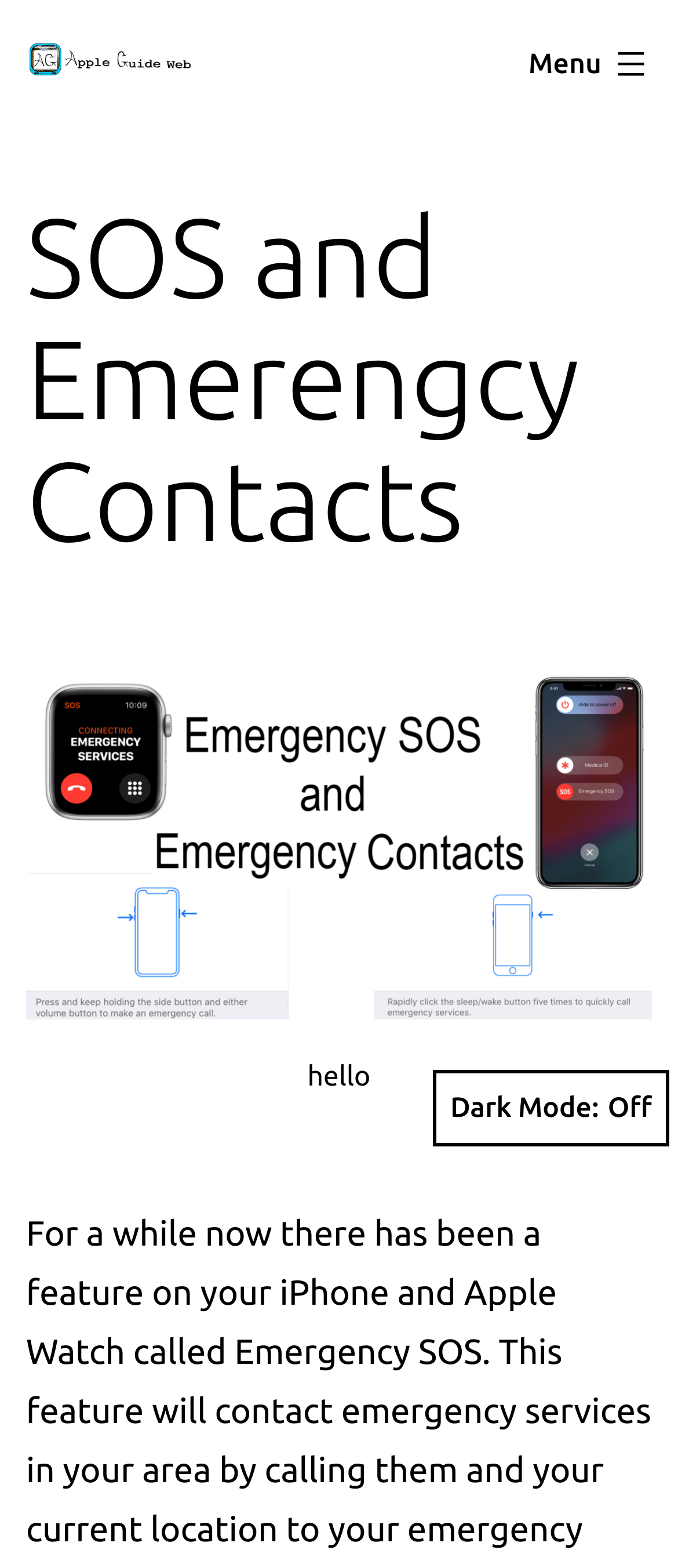Create a detailed narrative of the webpage’s visual and textual elements.

The webpage is about Emergency SOS and emergency contacts, specifically an Apple Guide. At the top left corner, there is a link to "Apple Guide" accompanied by a small image with the same name. Next to it, there is another link to "Apple Guide" with a slightly different position. 

On the top right corner, there is a button labeled "Menu" which is not expanded. Below the top section, there is a header that spans almost the entire width of the page, containing a heading that reads "SOS and Emerengcy Contacts". 

Below the heading, there is a figure with a caption that contains a single line of text "hello". The figure and its caption occupy a significant portion of the page. At the bottom right corner, there is a button labeled "Dark Mode:" which is not pressed.